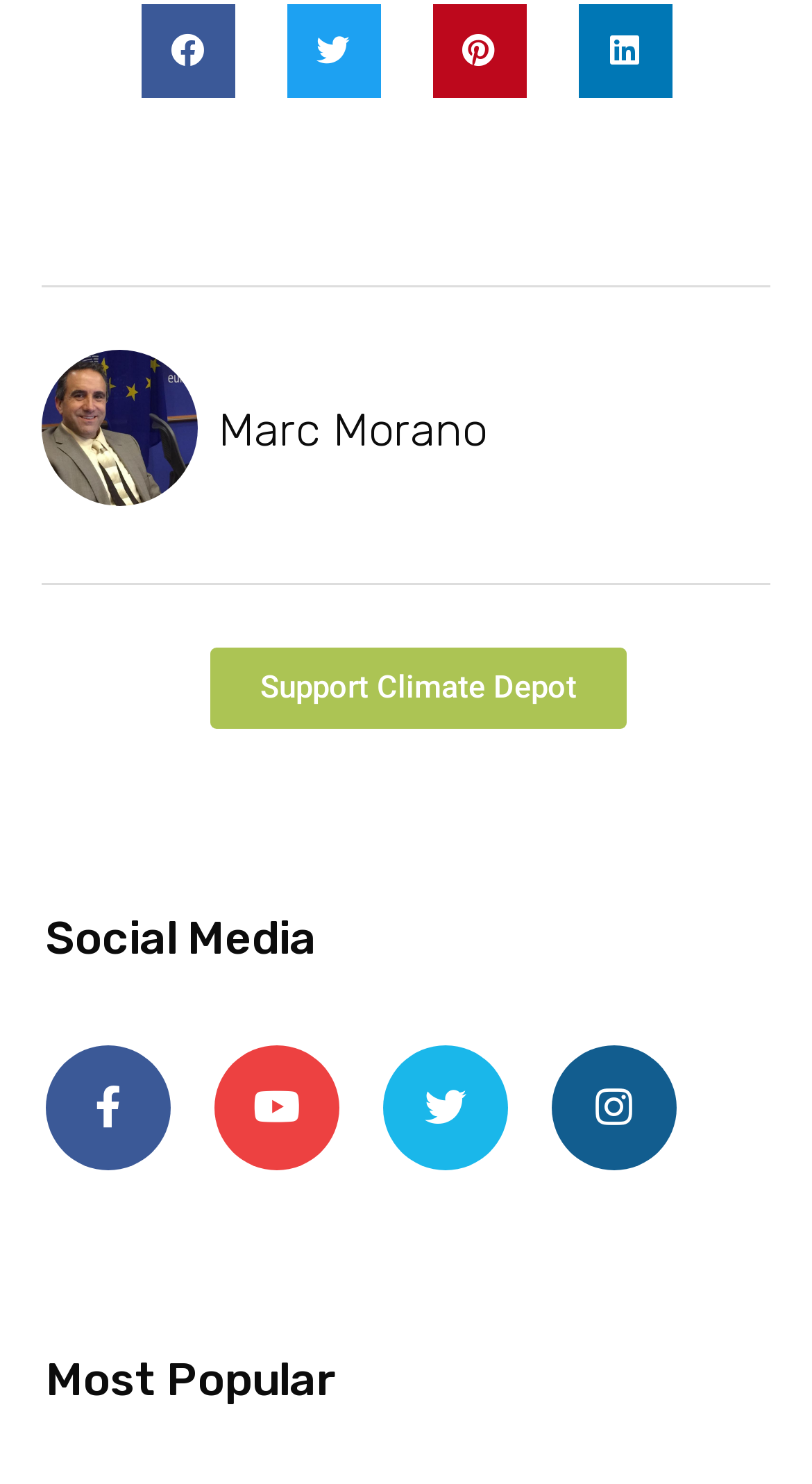Find the bounding box of the UI element described as: "Twitter". The bounding box coordinates should be given as four float values between 0 and 1, i.e., [left, top, right, bottom].

[0.472, 0.704, 0.626, 0.788]